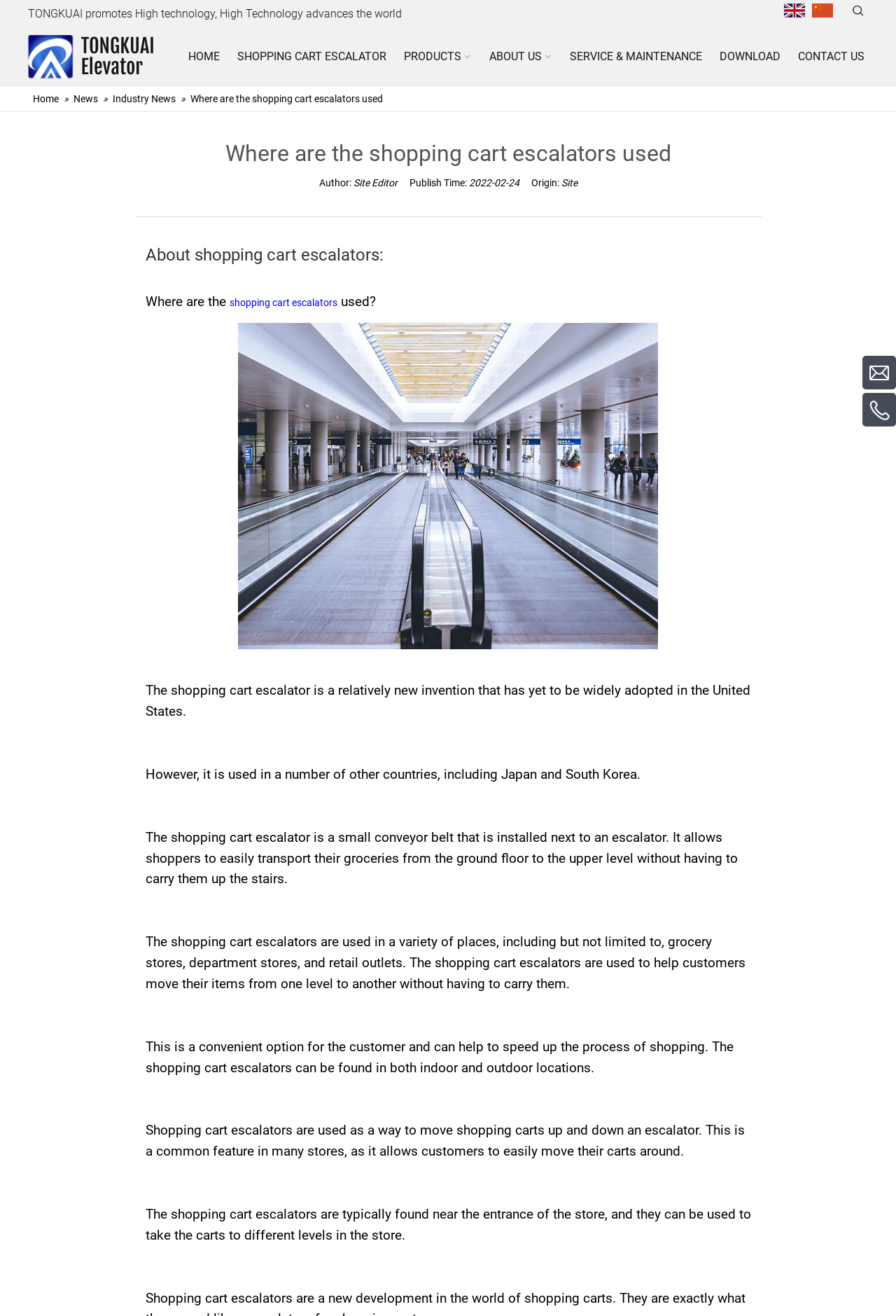Where are shopping cart escalators typically found?
Using the image as a reference, answer the question in detail.

According to the webpage, shopping cart escalators are typically found near the entrance of the store, and they can be used to take the carts to different levels in the store.